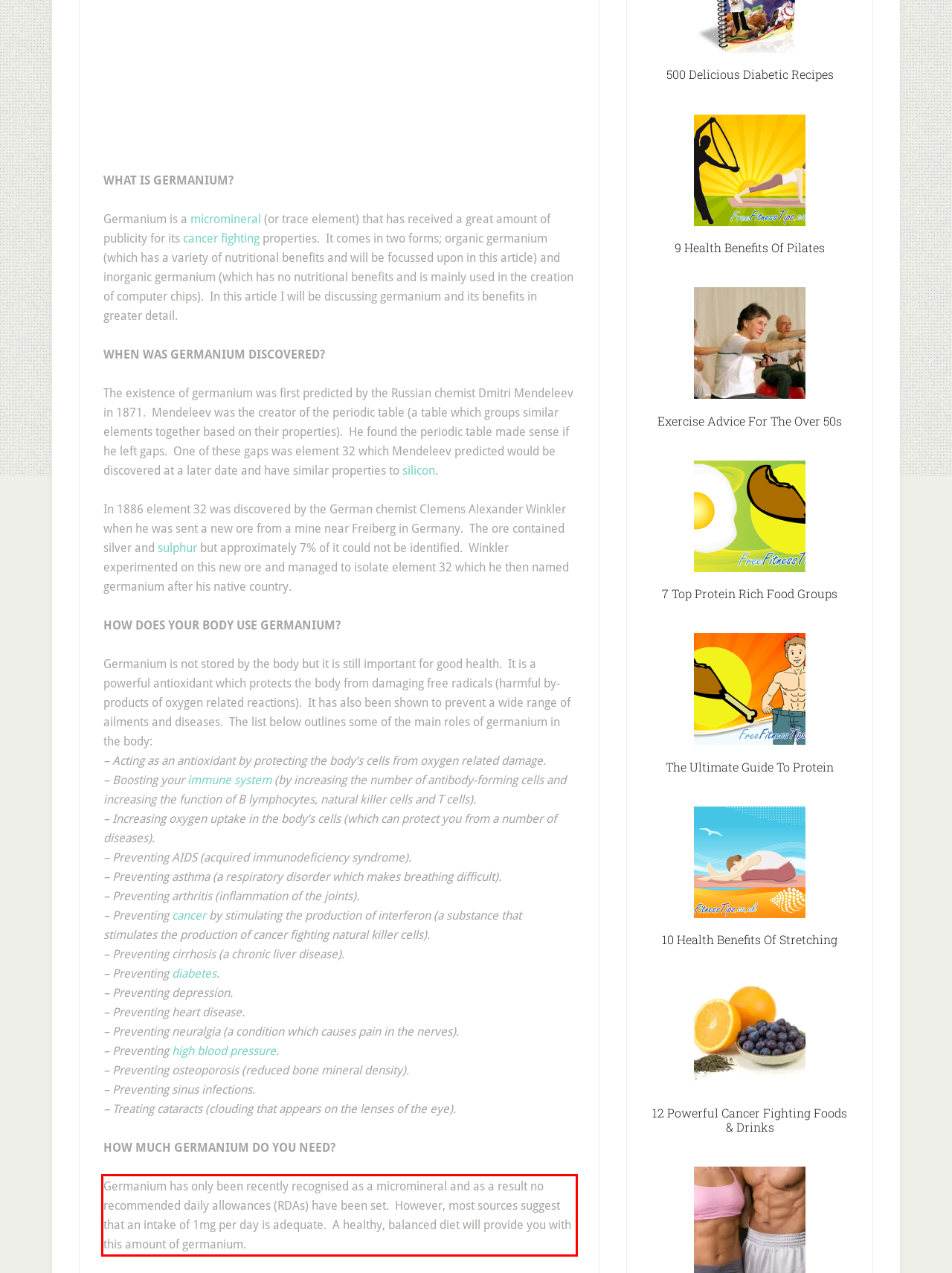The screenshot you have been given contains a UI element surrounded by a red rectangle. Use OCR to read and extract the text inside this red rectangle.

Germanium has only been recently recognised as a micromineral and as a result no recommended daily allowances (RDAs) have been set. However, most sources suggest that an intake of 1mg per day is adequate. A healthy, balanced diet will provide you with this amount of germanium.